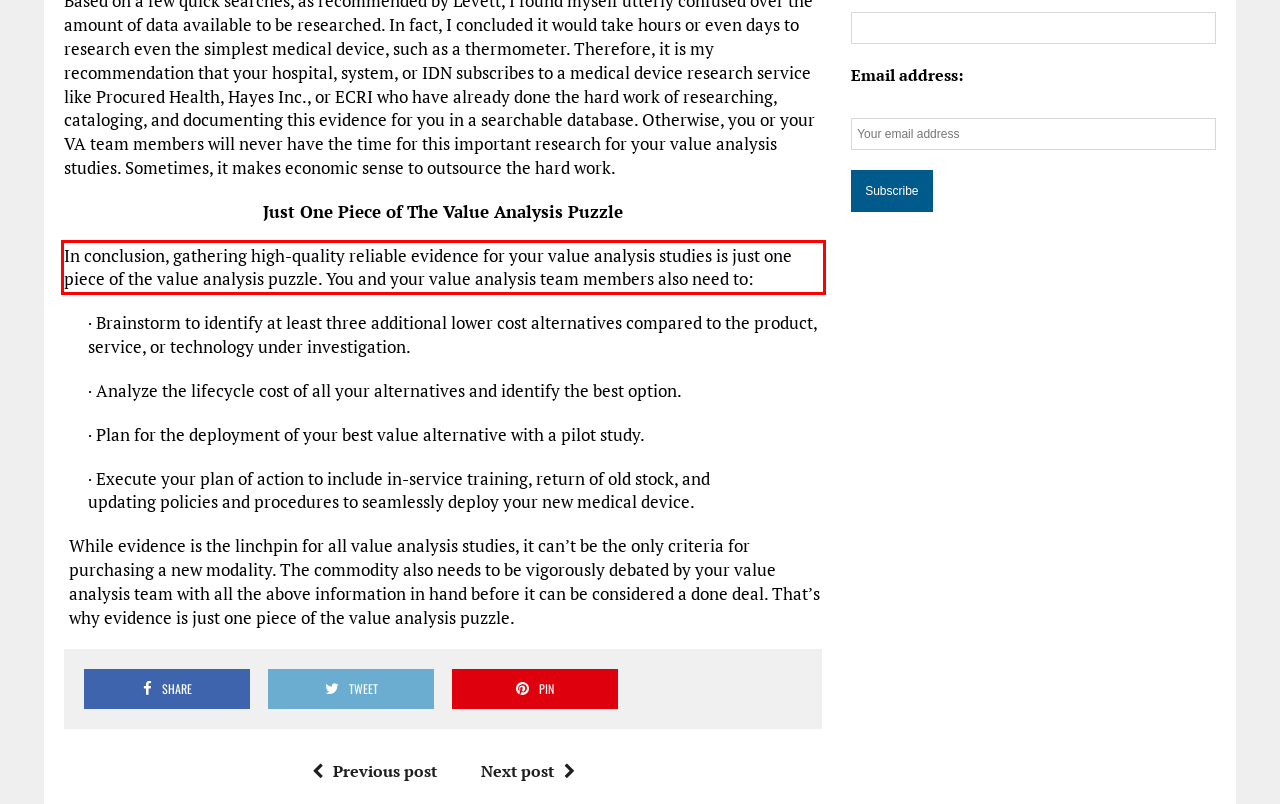Please perform OCR on the text within the red rectangle in the webpage screenshot and return the text content.

In conclusion, gathering high-quality reliable evidence for your value analysis studies is just one piece of the value analysis puzzle. You and your value analysis team members also need to: